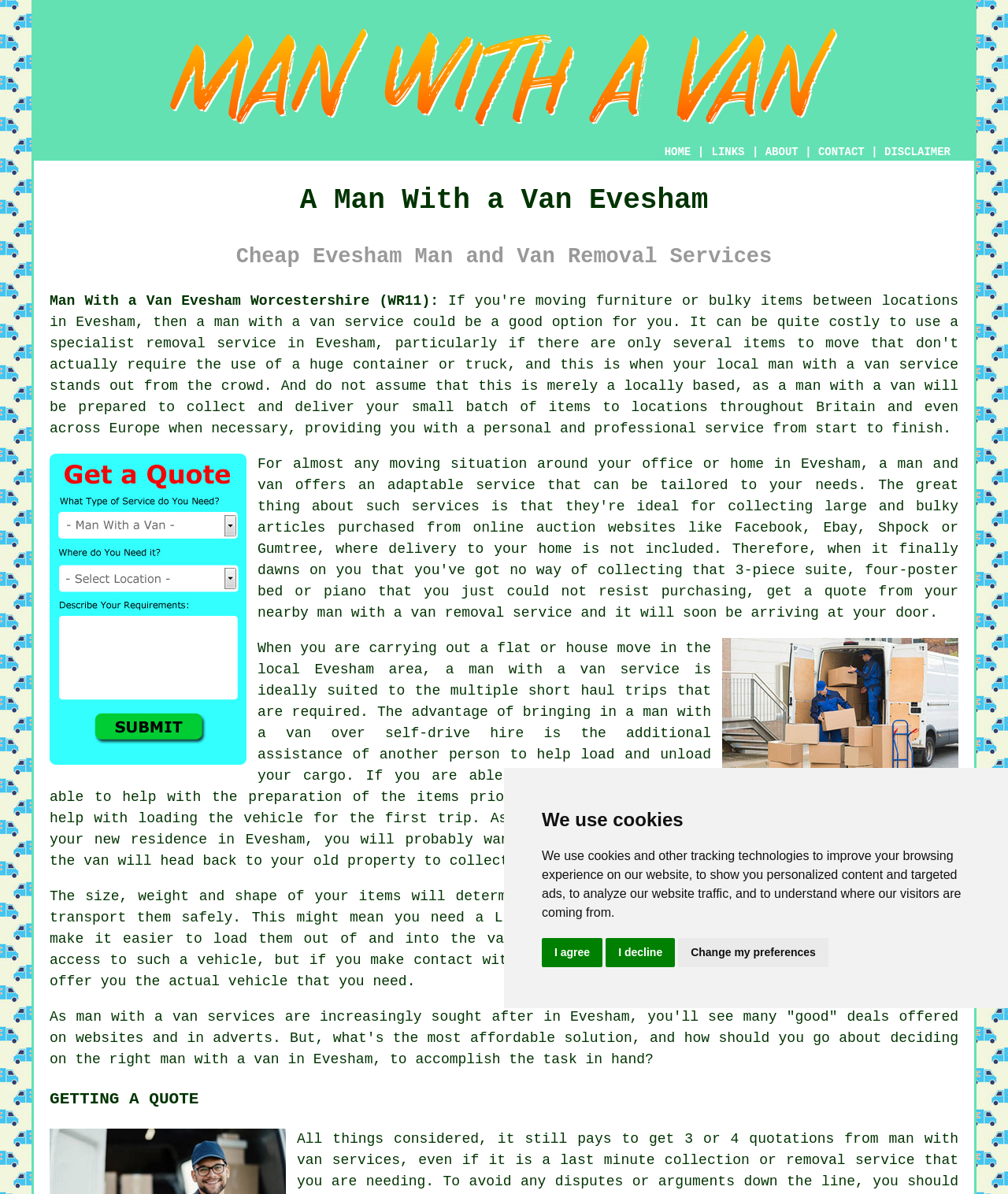Bounding box coordinates are specified in the format (top-left x, top-left y, bottom-right x, bottom-right y). All values are floating point numbers bounded between 0 and 1. Please provide the bounding box coordinate of the region this sentence describes: man with a van

[0.59, 0.798, 0.711, 0.811]